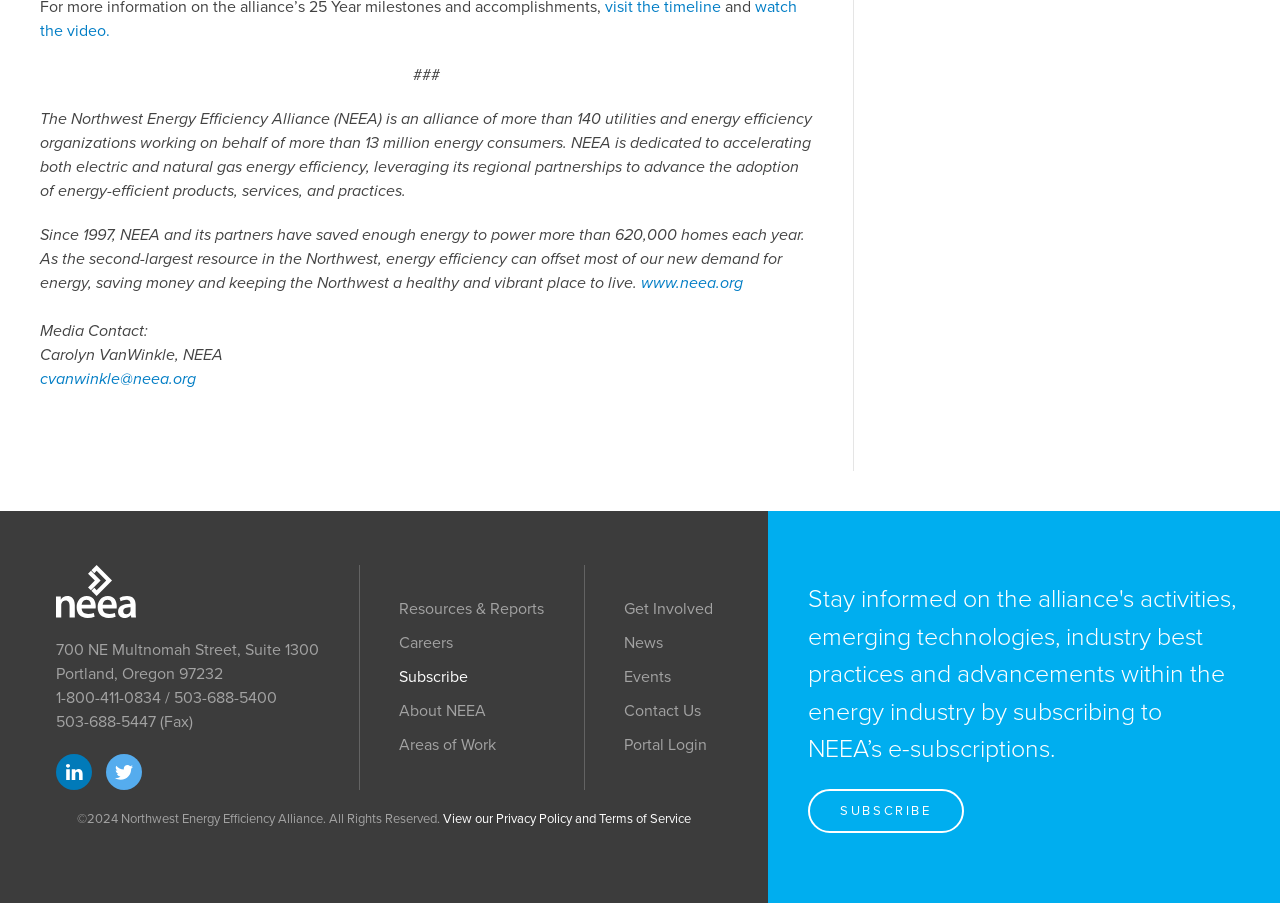Identify the bounding box for the UI element described as: "Get Involved". The coordinates should be four float numbers between 0 and 1, i.e., [left, top, right, bottom].

[0.487, 0.656, 0.557, 0.694]